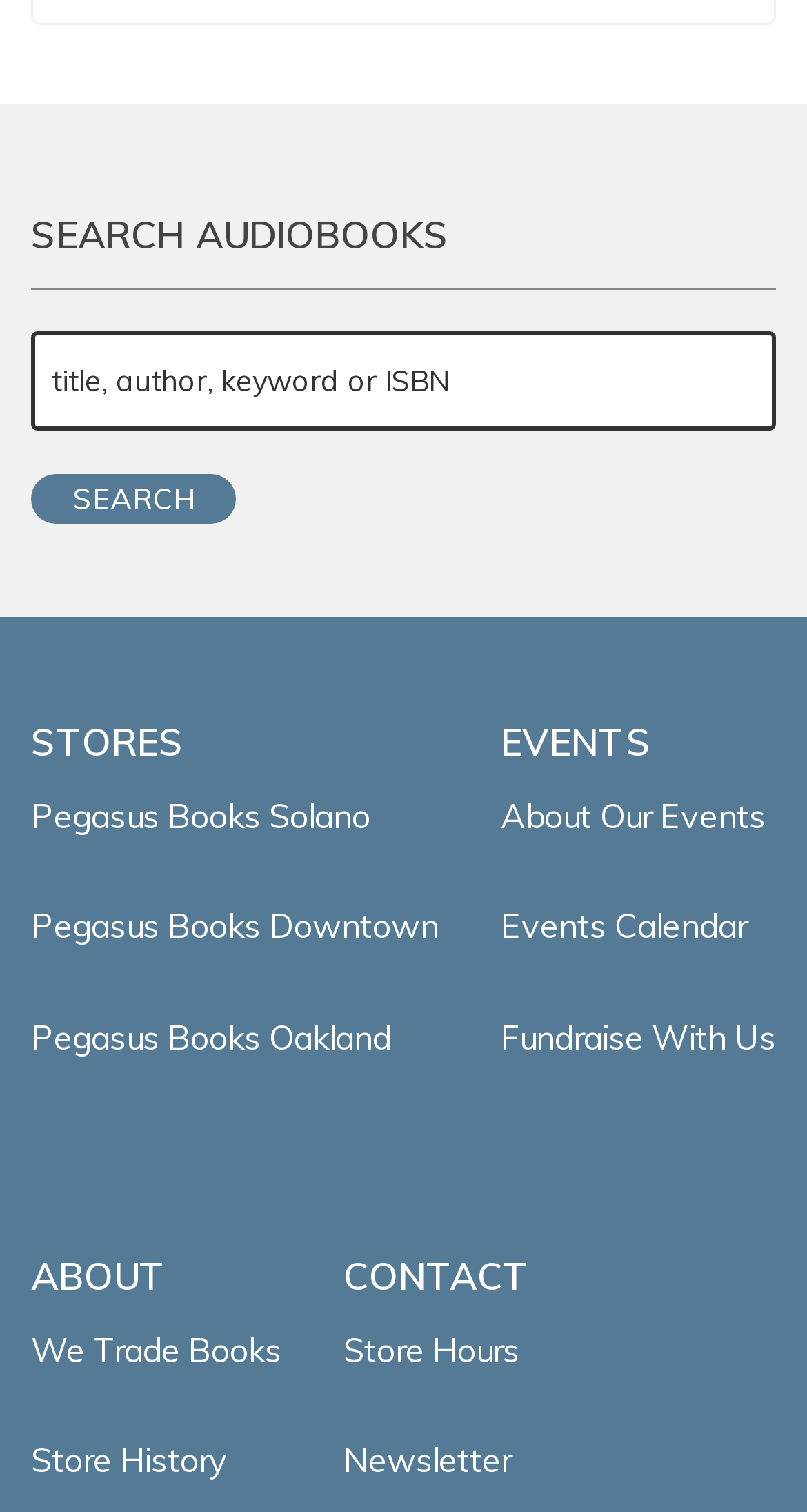How many sections are there on the webpage?
Can you provide an in-depth and detailed response to the question?

There are five main sections on the webpage: 'SEARCH AUDIOBOOKS', 'STORES', 'EVENTS', 'ABOUT', and 'CONTACT', each with its own set of links and content.